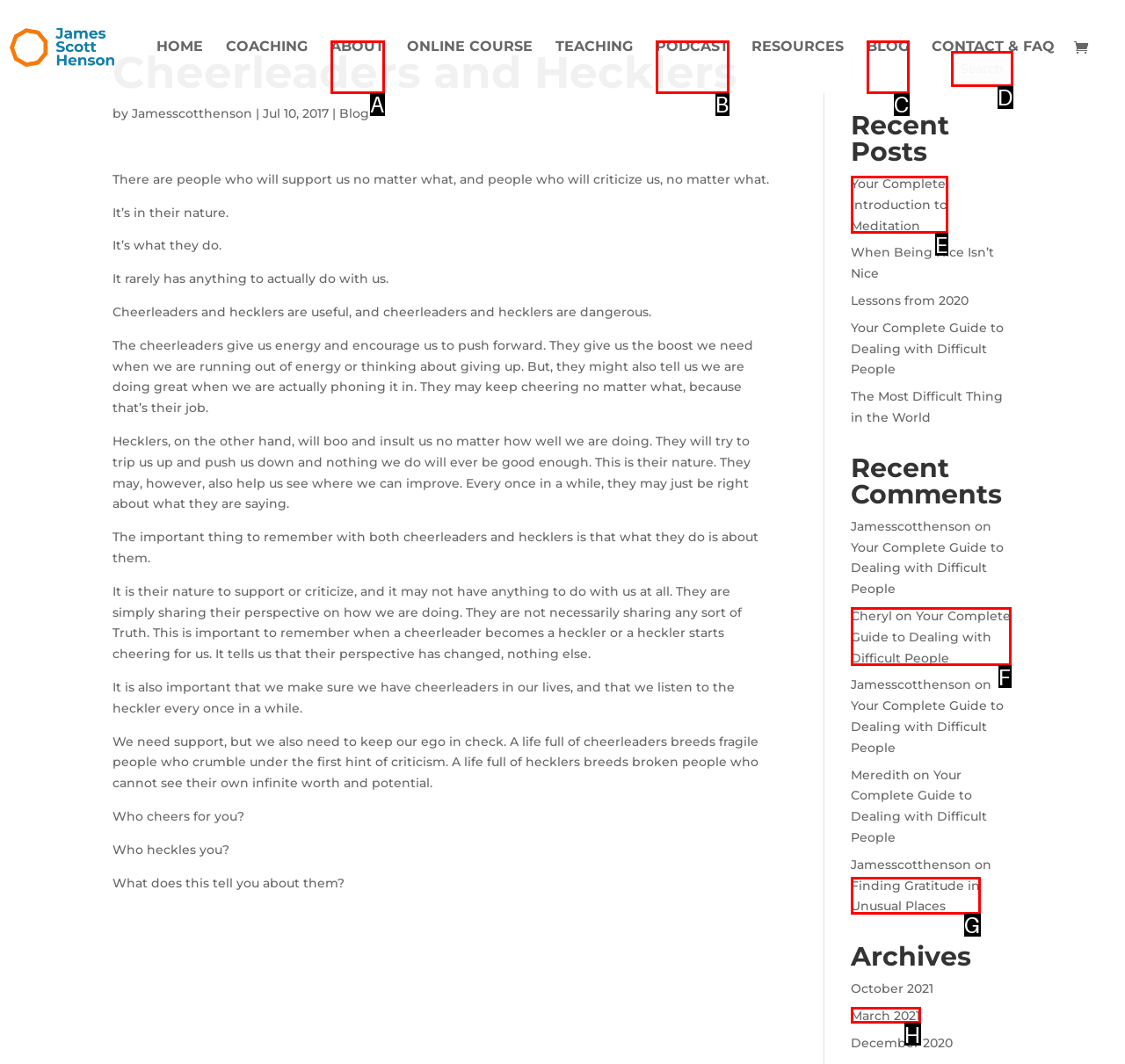Identify which HTML element to click to fulfill the following task: Search for something. Provide your response using the letter of the correct choice.

D